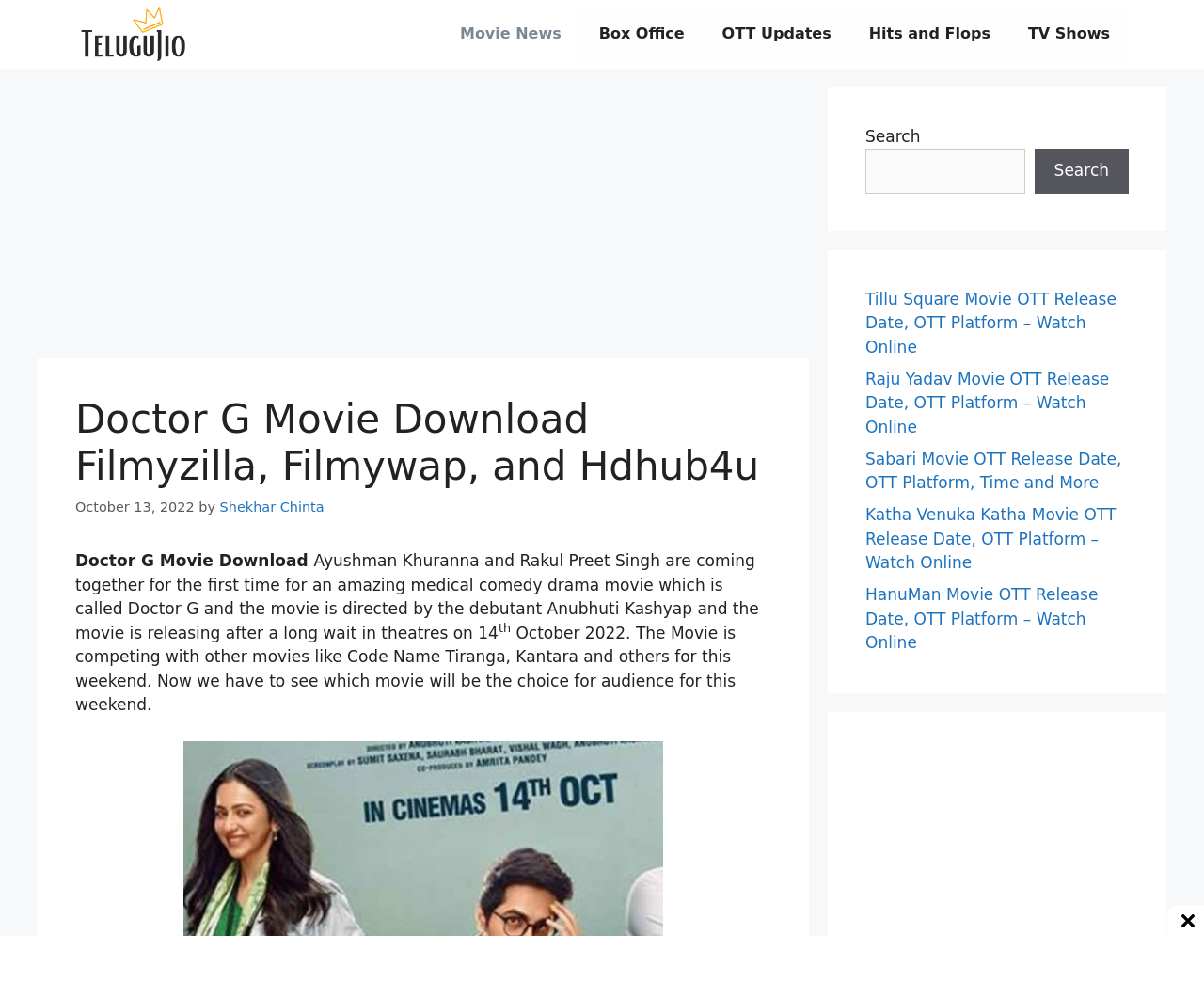Answer the following in one word or a short phrase: 
What is the name of the director of the movie Doctor G?

Anubhuti Kashyap